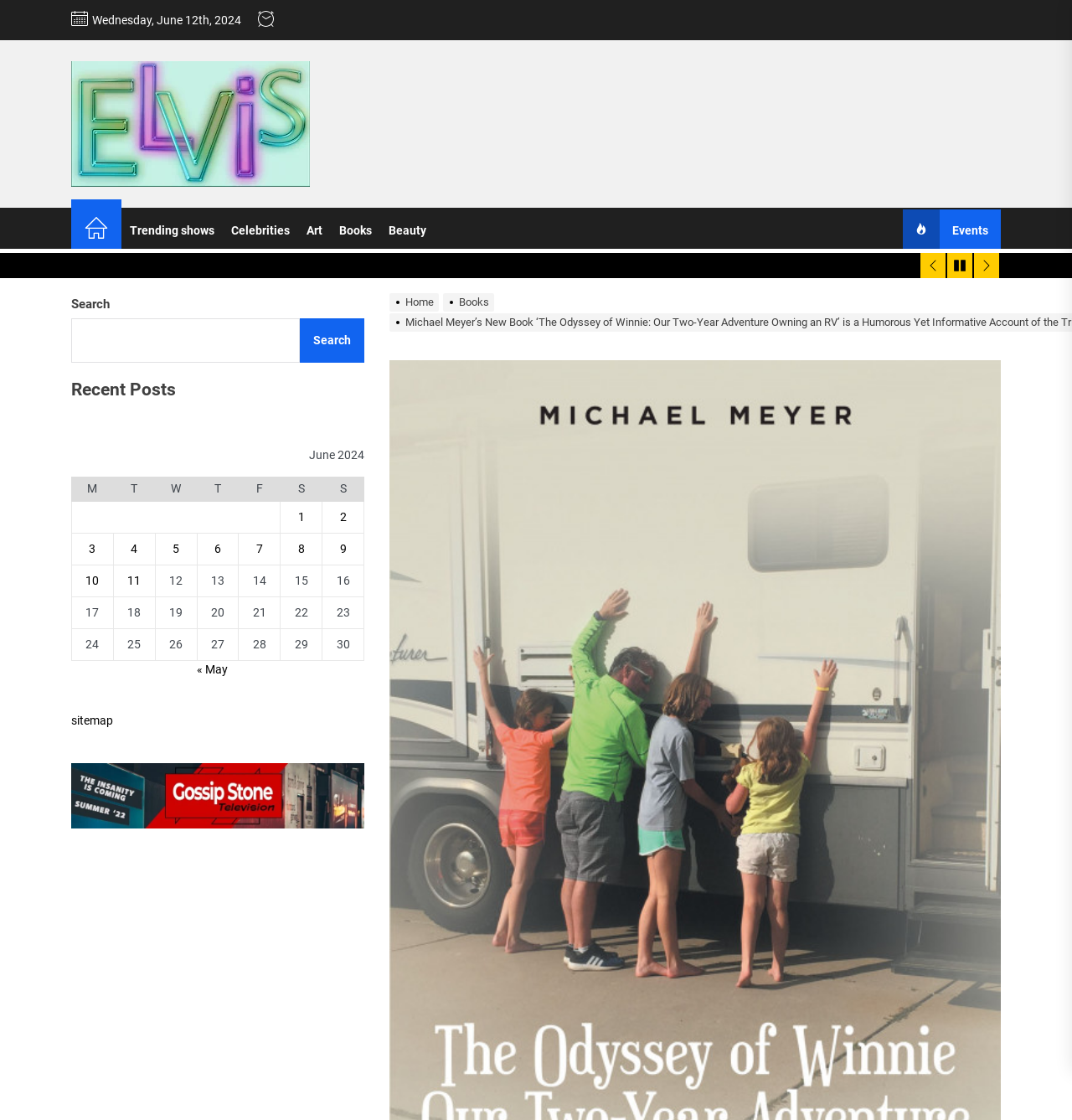Can you locate the main headline on this webpage and provide its text content?

Michael Meyer’s New Book ‘The Odyssey of Winnie: Our Two-Year Adventure Owning an RV’ is a Humorous Yet Informative Account of the Trials and Tribulations of RV Travel